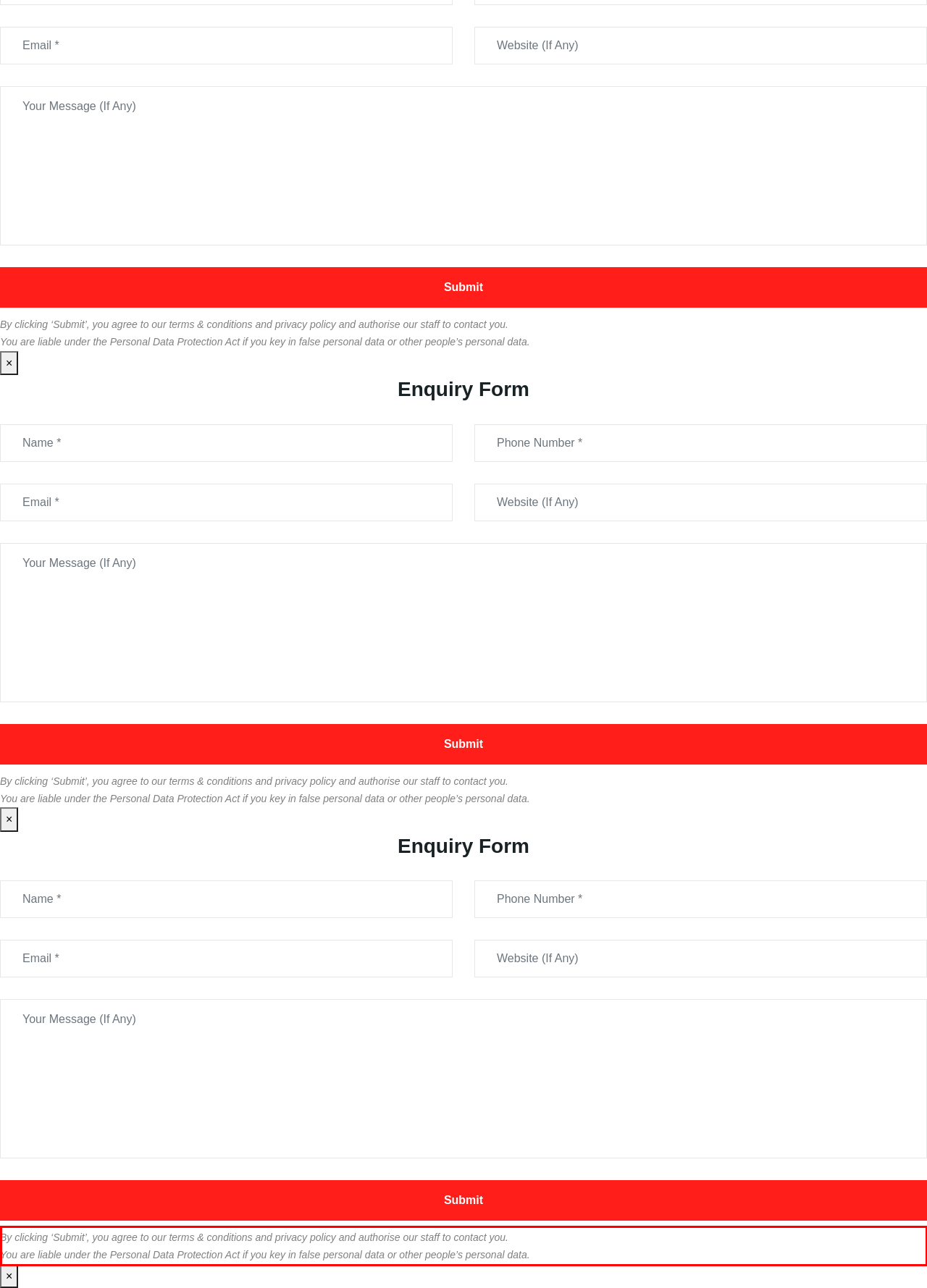Using the webpage screenshot, recognize and capture the text within the red bounding box.

By clicking ‘Submit’, you agree to our terms & conditions and privacy policy and authorise our staff to contact you. You are liable under the Personal Data Protection Act if you key in false personal data or other people’s personal data.